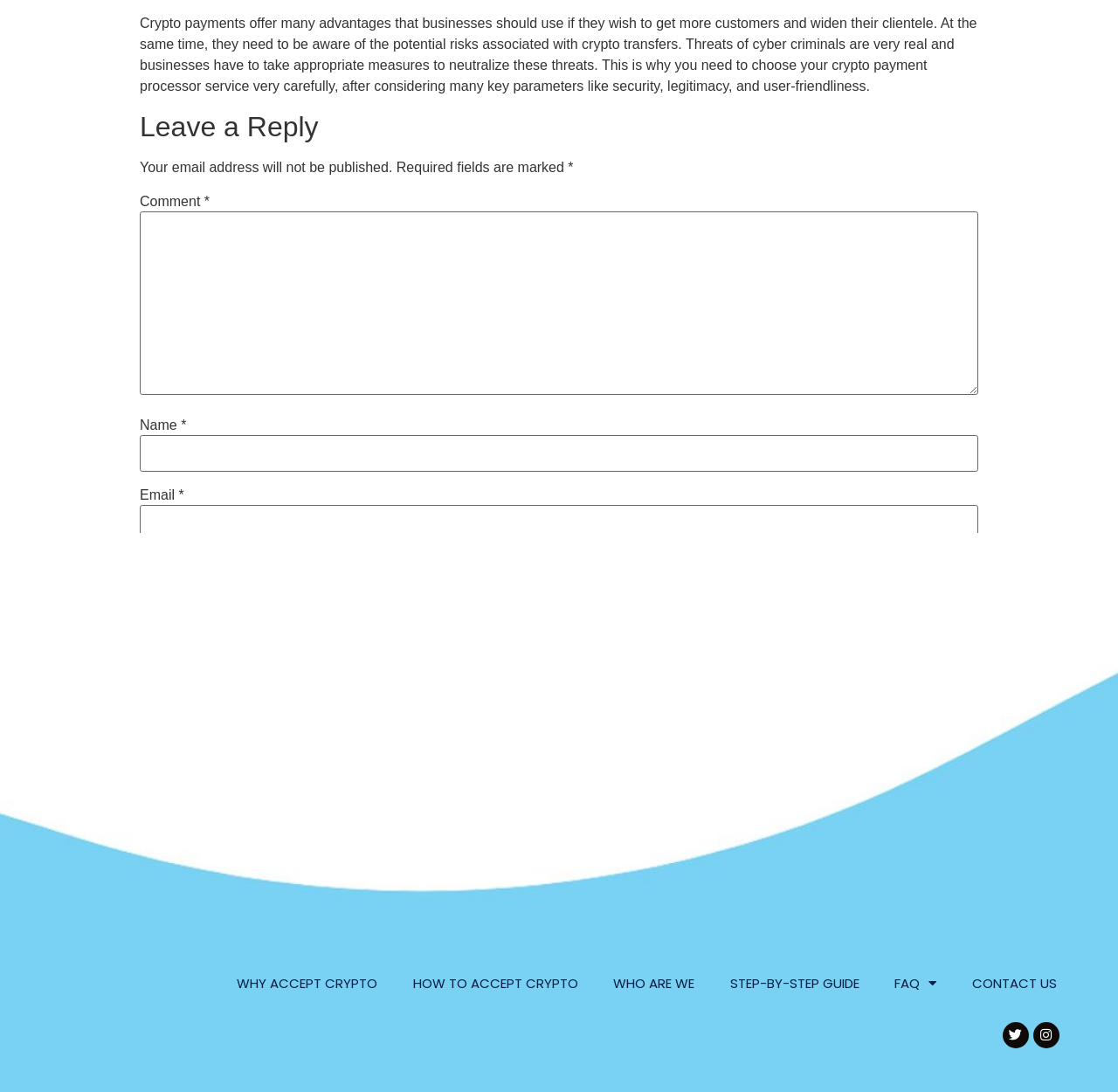Please identify the bounding box coordinates of the region to click in order to complete the given instruction: "Enter your name". The coordinates should be four float numbers between 0 and 1, i.e., [left, top, right, bottom].

[0.125, 0.398, 0.875, 0.432]